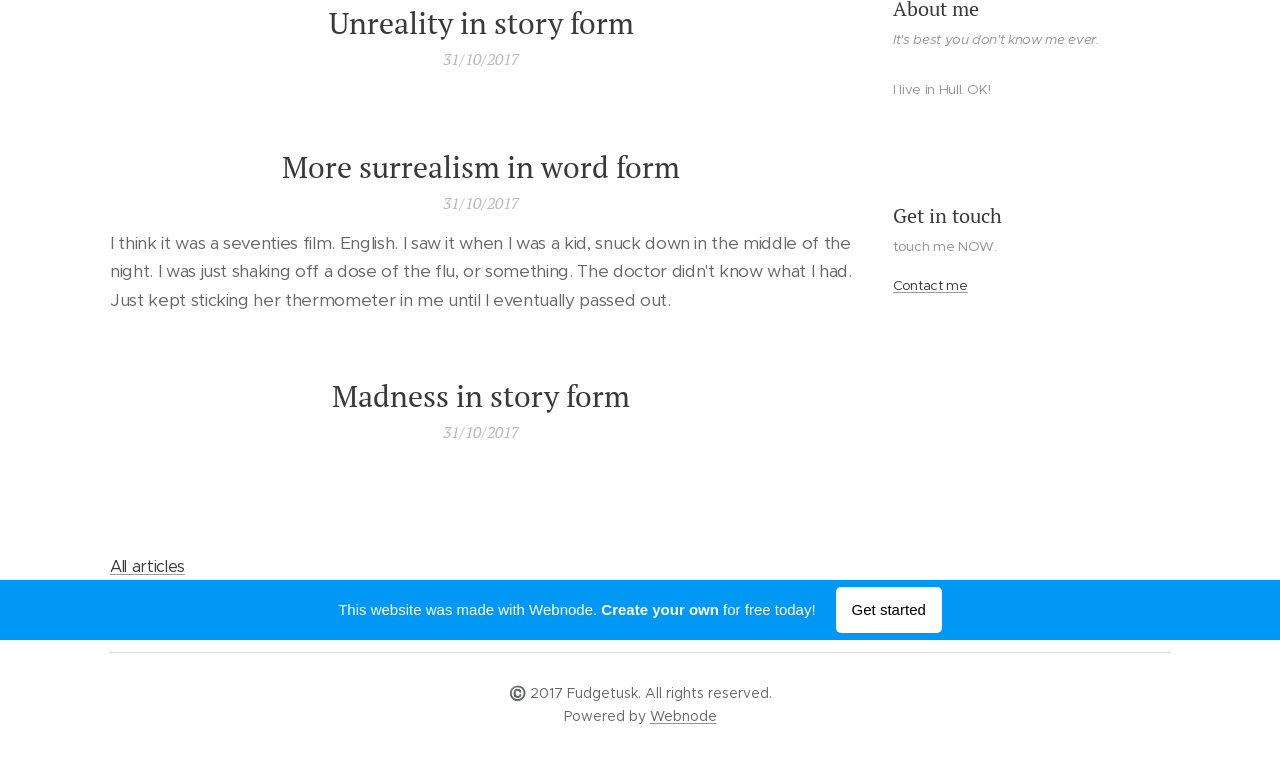Using floating point numbers between 0 and 1, provide the bounding box coordinates in the format (top-left x, top-left y, bottom-right x, bottom-right y). Locate the UI element described here: All articles

[0.086, 0.726, 0.144, 0.751]